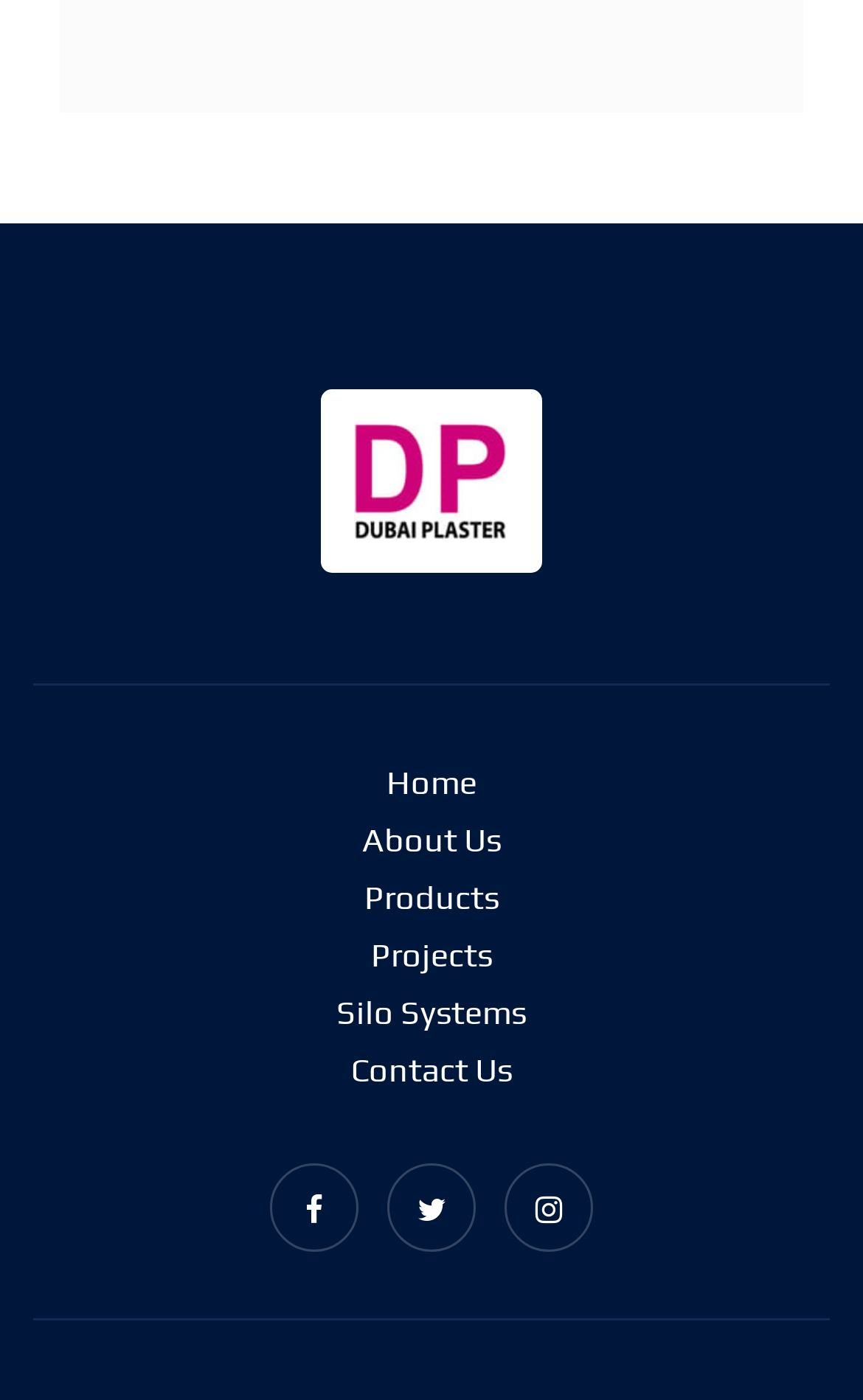Locate the bounding box coordinates of the element that should be clicked to execute the following instruction: "Sign in to the website".

None